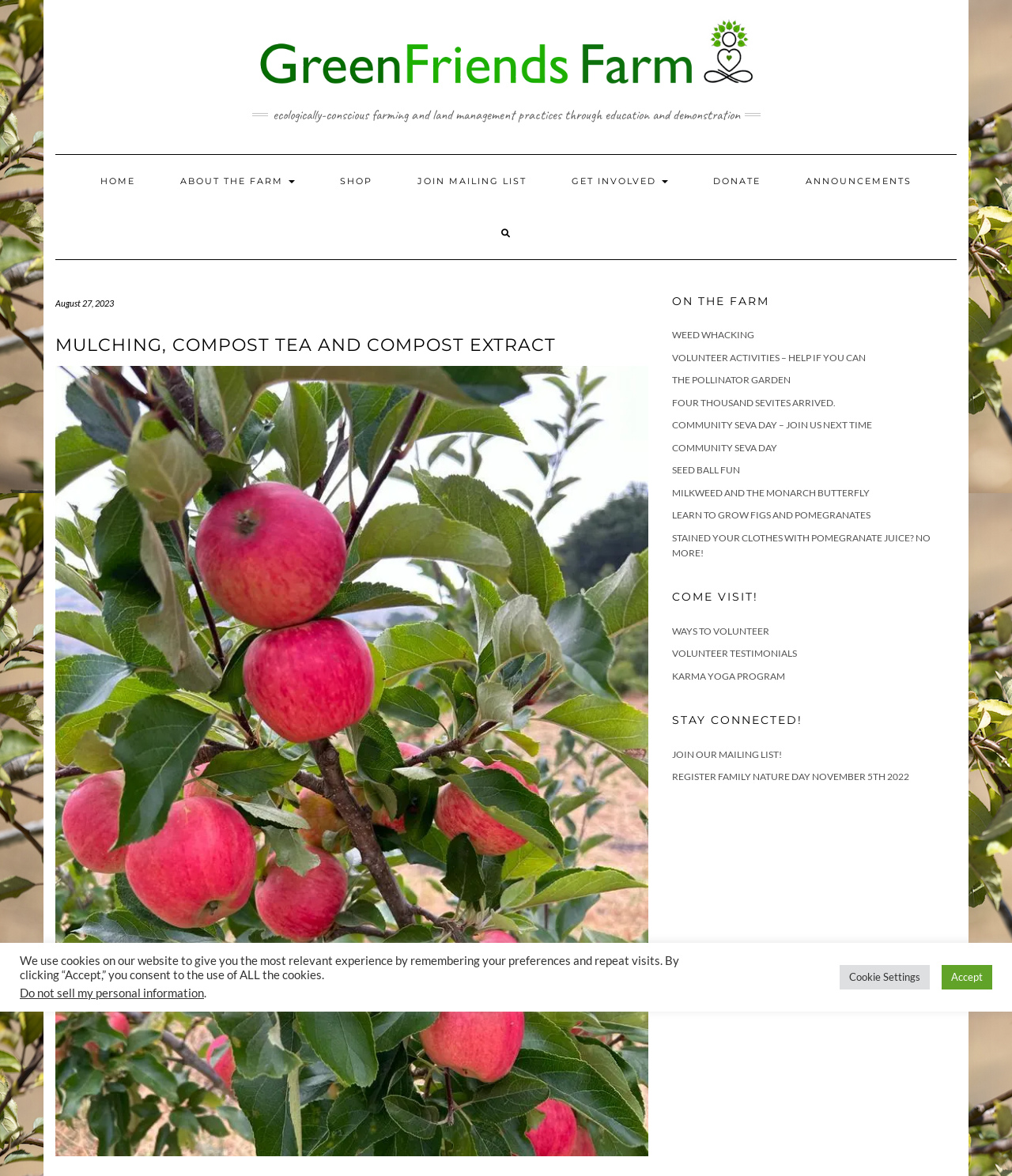Select the bounding box coordinates of the element I need to click to carry out the following instruction: "go to home page".

[0.078, 0.131, 0.155, 0.176]